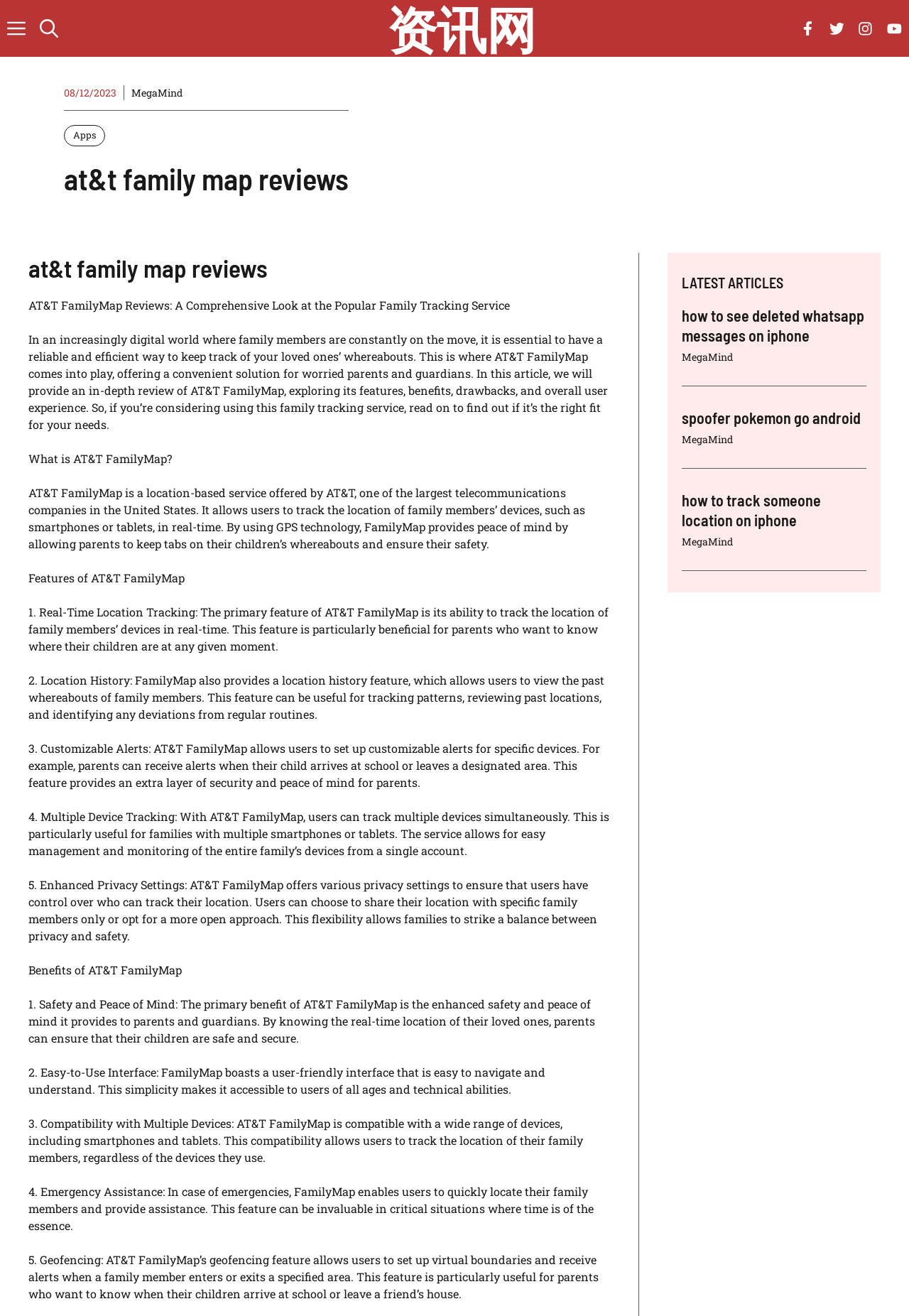Highlight the bounding box coordinates of the element you need to click to perform the following instruction: "Click the '资讯网' link."

[0.426, 0.0, 0.59, 0.043]